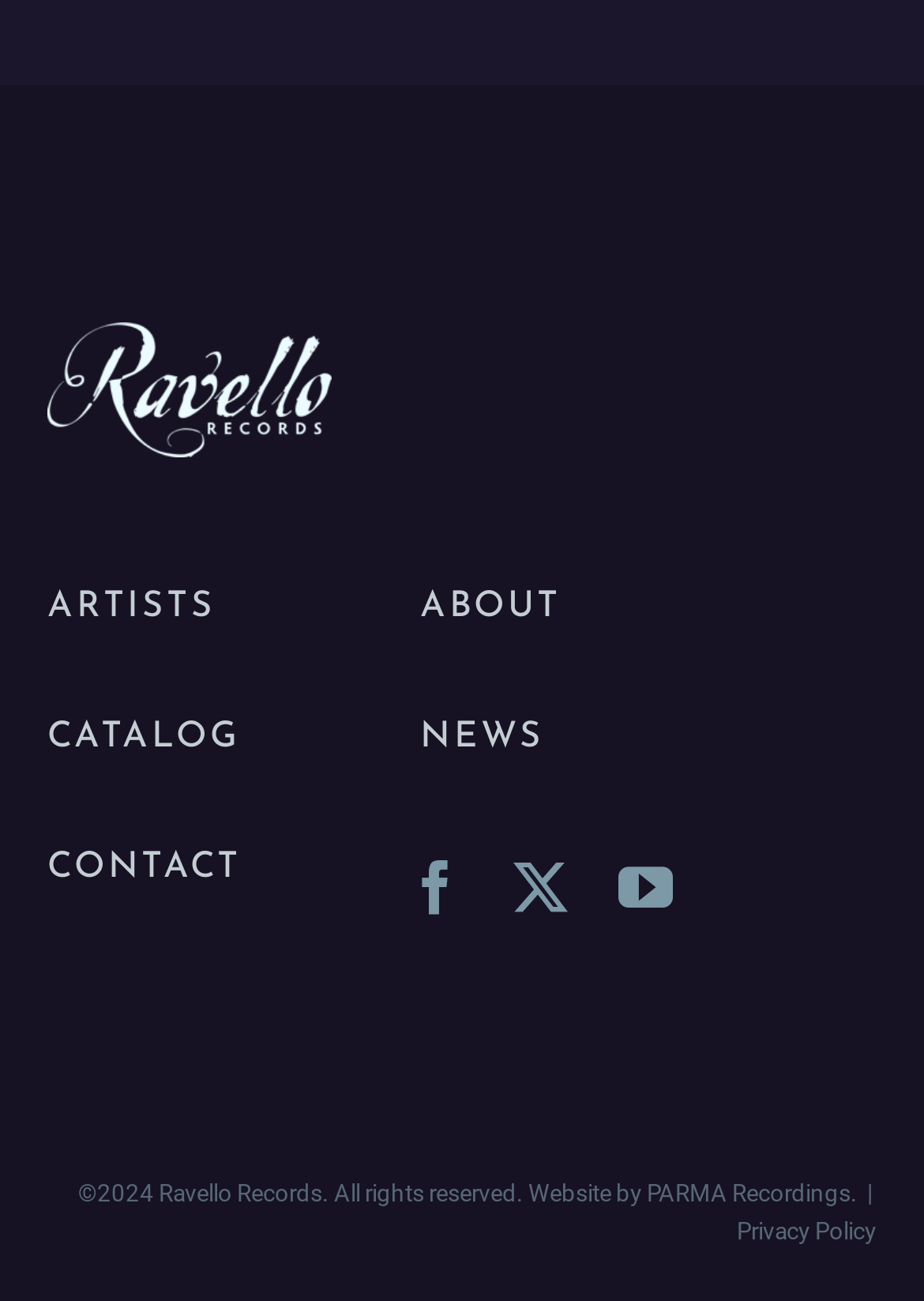Determine the bounding box coordinates of the target area to click to execute the following instruction: "visit facebook page."

[0.442, 0.661, 0.505, 0.703]